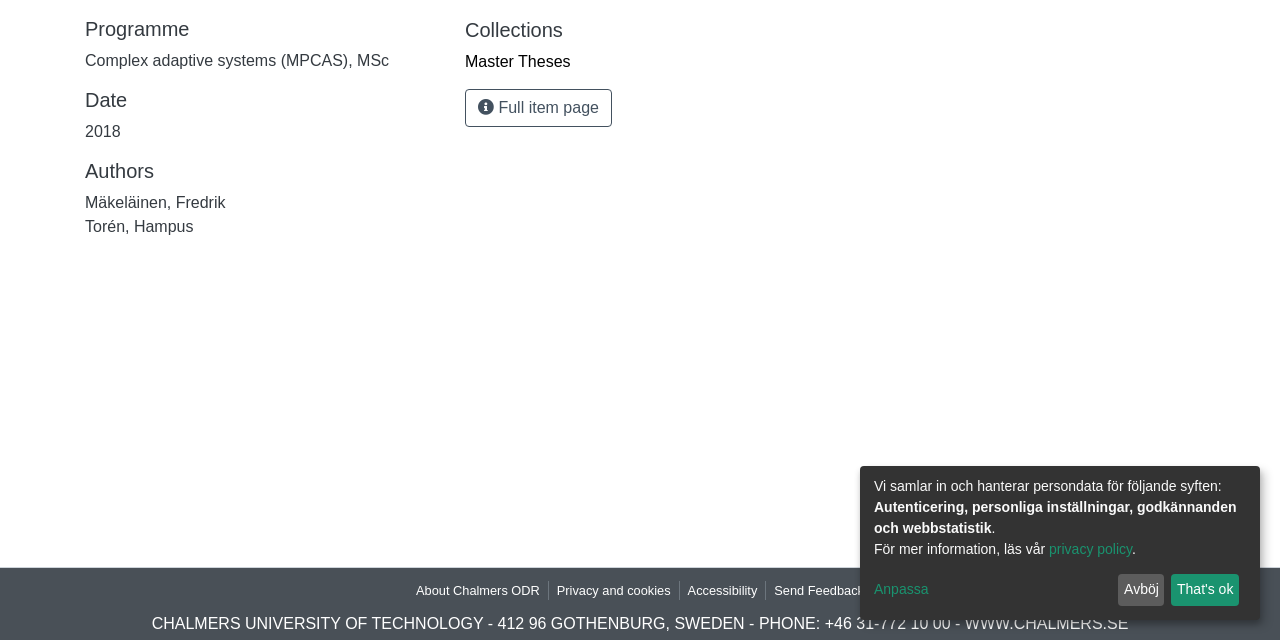Determine the bounding box coordinates in the format (top-left x, top-left y, bottom-right x, bottom-right y). Ensure all values are floating point numbers between 0 and 1. Identify the bounding box of the UI element described by: About Chalmers ODR

[0.319, 0.908, 0.428, 0.938]